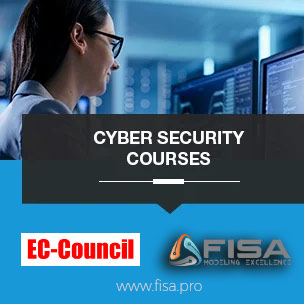Analyze the image and provide a detailed answer to the question: What is displayed on the computer screens?

The background of the image features computer screens displaying data and analytics, which suggests that the screens are showing some kind of data analysis related to cybersecurity.